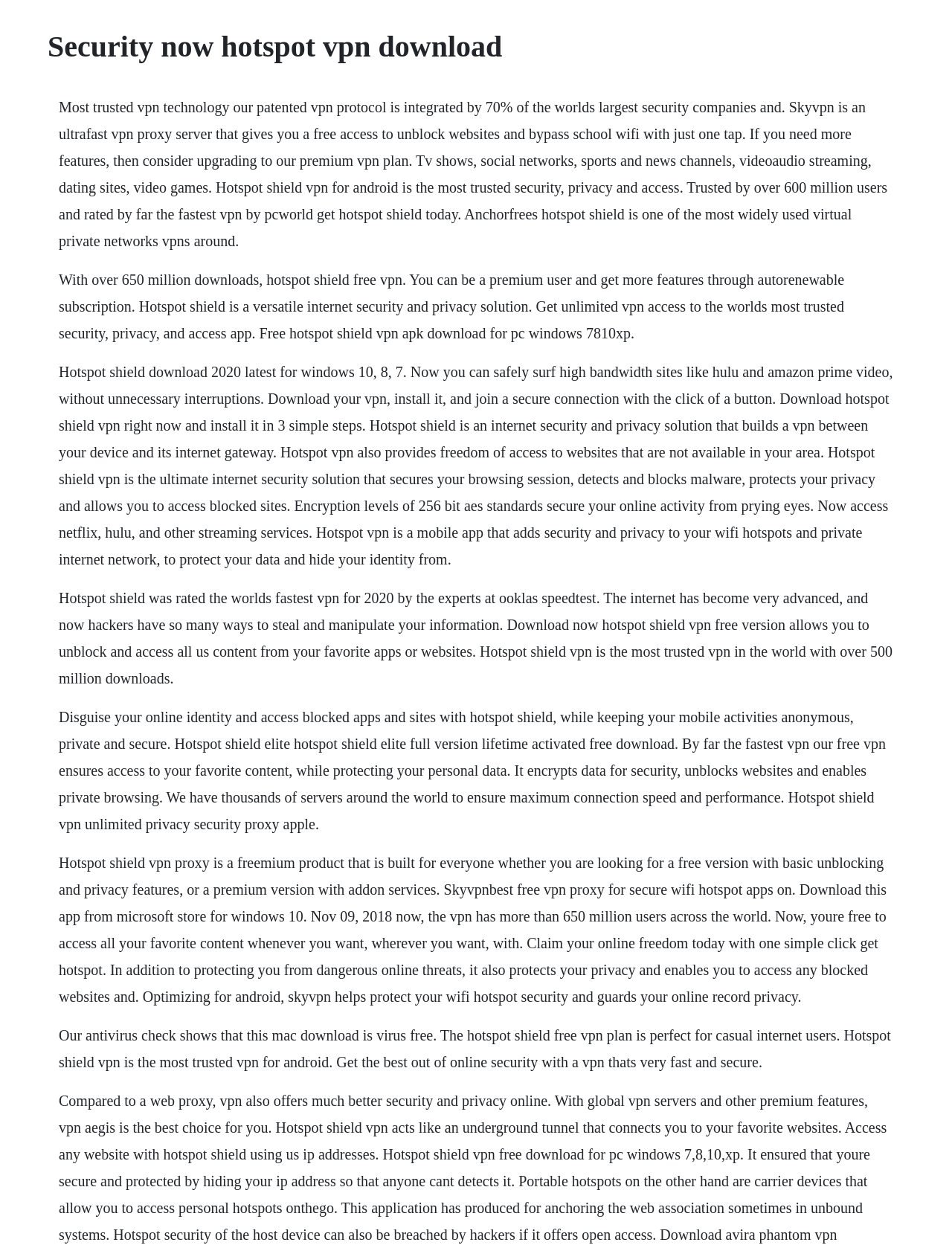Elaborate on the information and visuals displayed on the webpage.

The webpage is about Hotspot Shield VPN, a virtual private network that provides security, privacy, and access to blocked websites. At the top, there is a heading that reads "Security now hotspot vpn download". 

Below the heading, there are five paragraphs of text that describe the features and benefits of Hotspot Shield VPN. The first paragraph explains that Hotspot Shield is a trusted VPN technology used by 70% of the world's largest security companies, and it provides ultra-fast access to unblock websites and bypass school Wi-Fi. 

The second paragraph mentions that Hotspot Shield has over 650 million downloads and is a versatile internet security and privacy solution that provides unlimited VPN access. 

The third paragraph describes how to download and install Hotspot Shield VPN, and it highlights the benefits of using the VPN, including safe surfing, access to blocked sites, and protection from malware. 

The fourth paragraph mentions that Hotspot Shield was rated the world's fastest VPN for 2020 and provides a free version that allows users to unblock and access all US content. 

The fifth paragraph explains that Hotspot Shield VPN disguises online identity, accesses blocked apps and sites, and keeps mobile activities anonymous, private, and secure. 

There are no images on the page, and the text is the main focus. The layout is organized, with each paragraph building on the previous one to provide a comprehensive overview of Hotspot Shield VPN.